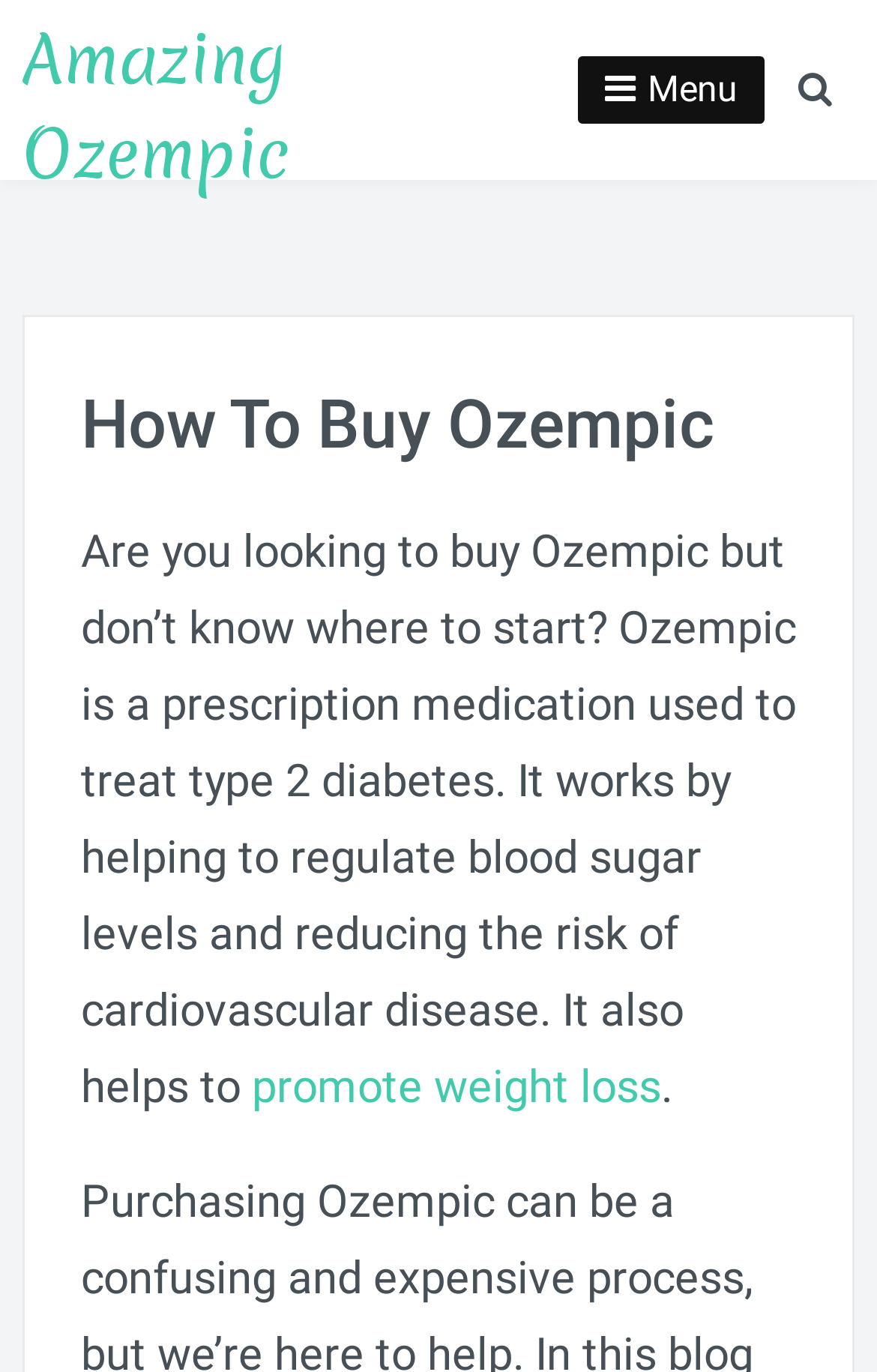Summarize the contents and layout of the webpage in detail.

The webpage is about buying Ozempic, a prescription medication for type 2 diabetes. At the top left, there is a link to "Amazing Ozempic". On the top right, there are two buttons: a search button with a magnifying glass icon and a menu button with three horizontal lines. 

Below the top section, there is a header with a heading that reads "How To Buy Ozempic". Underneath the header, there is a paragraph of text that explains what Ozempic is and its uses, including regulating blood sugar levels, reducing the risk of cardiovascular disease, and promoting weight loss. The text "promote weight loss" is a clickable link.